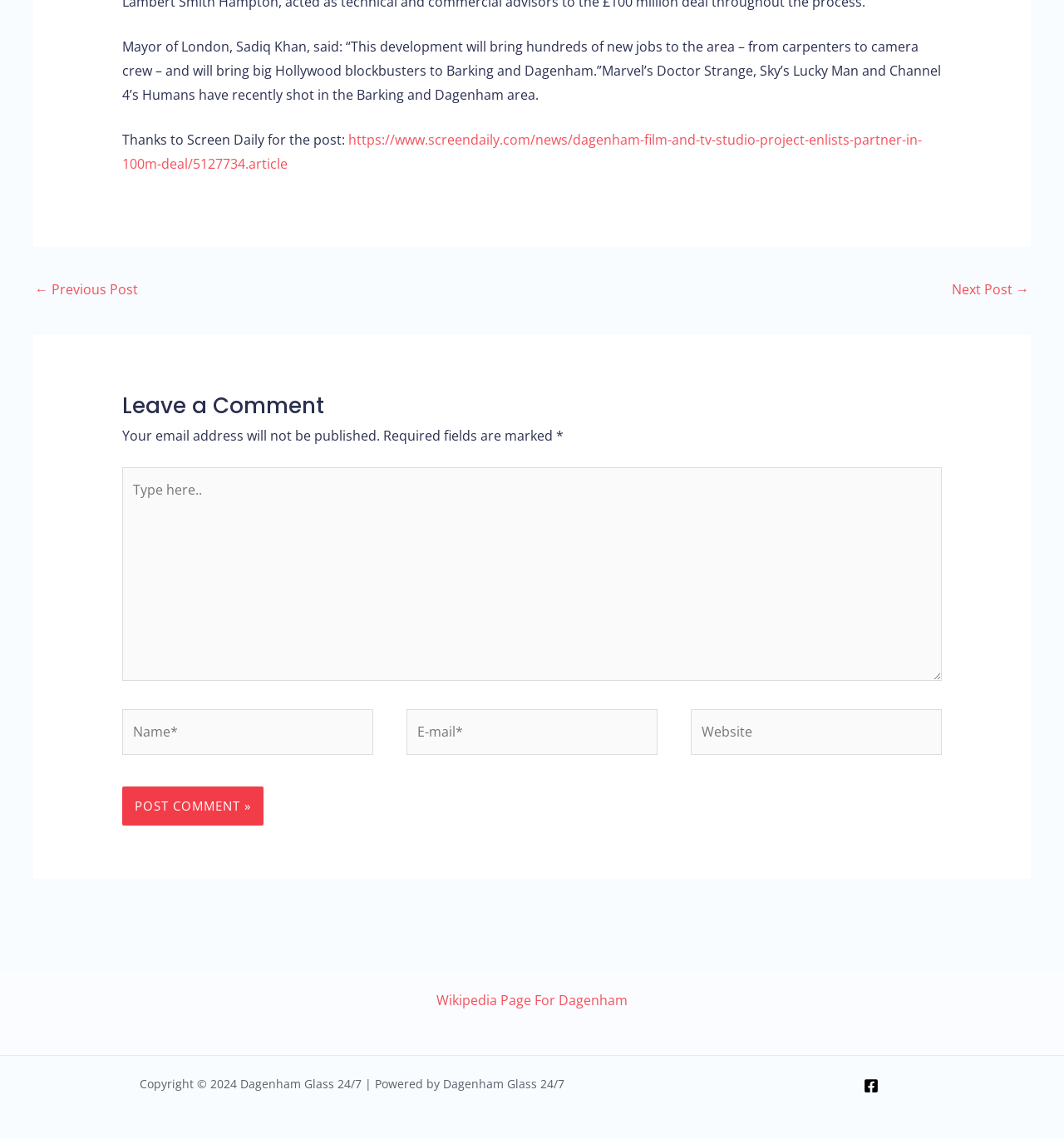Please determine the bounding box coordinates, formatted as (top-left x, top-left y, bottom-right x, bottom-right y), with all values as floating point numbers between 0 and 1. Identify the bounding box of the region described as: parent_node: Website name="url" placeholder="Website"

[0.649, 0.622, 0.885, 0.662]